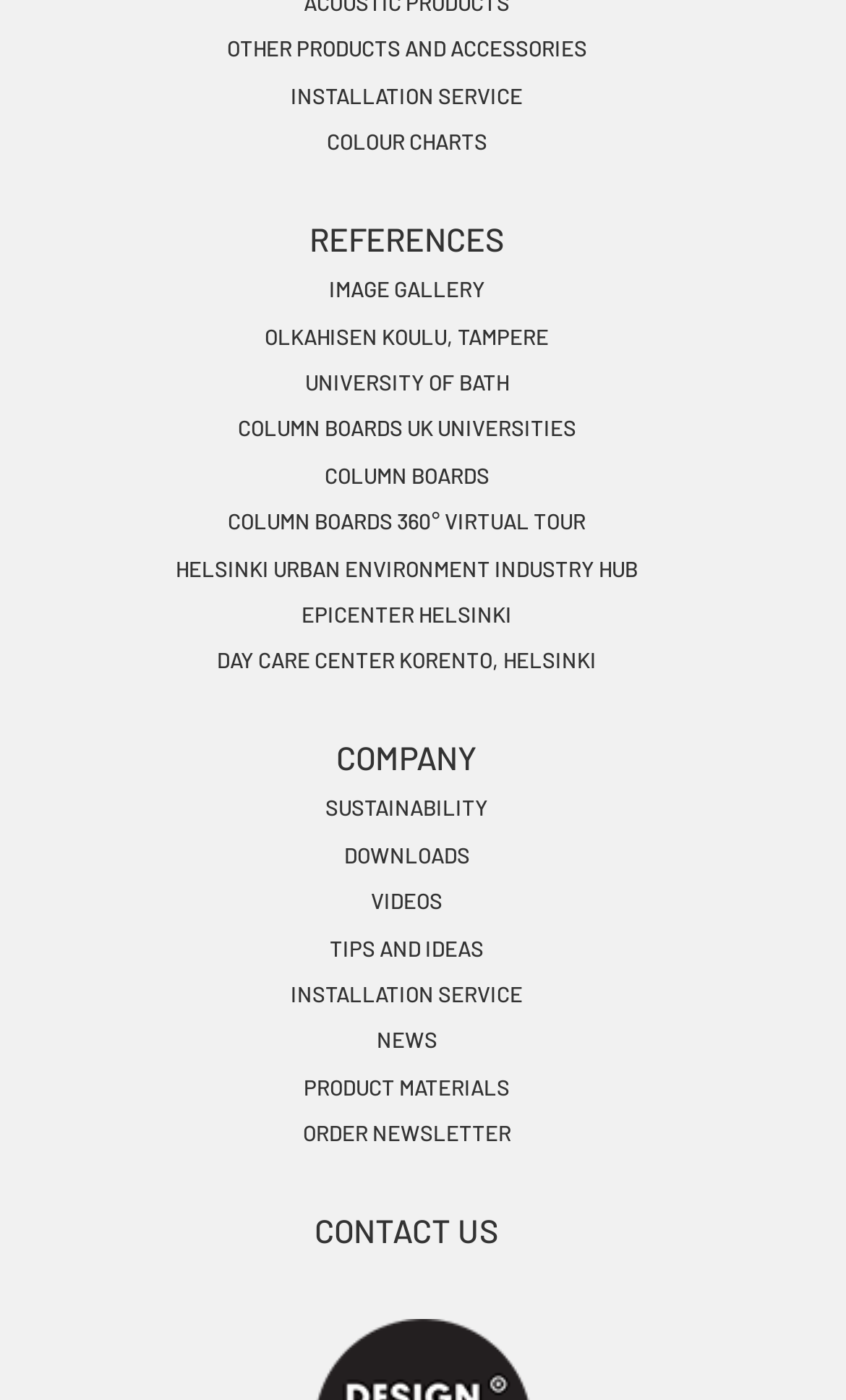Identify the bounding box coordinates of the clickable section necessary to follow the following instruction: "Learn about the company". The coordinates should be presented as four float numbers from 0 to 1, i.e., [left, top, right, bottom].

[0.0, 0.51, 1.0, 0.558]